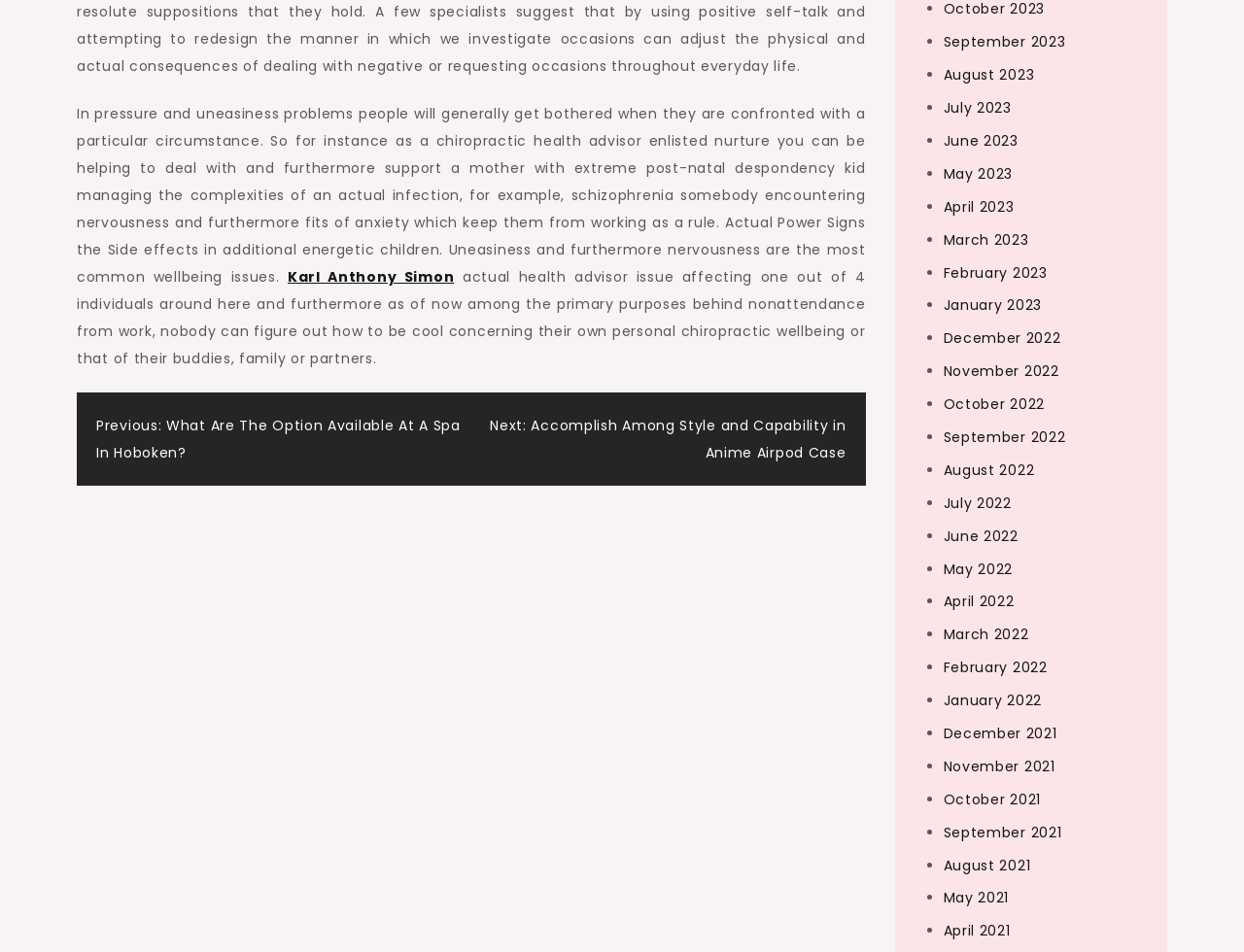Determine the bounding box coordinates for the element that should be clicked to follow this instruction: "View posts from September 2023". The coordinates should be given as four float numbers between 0 and 1, in the format [left, top, right, bottom].

[0.758, 0.034, 0.856, 0.054]